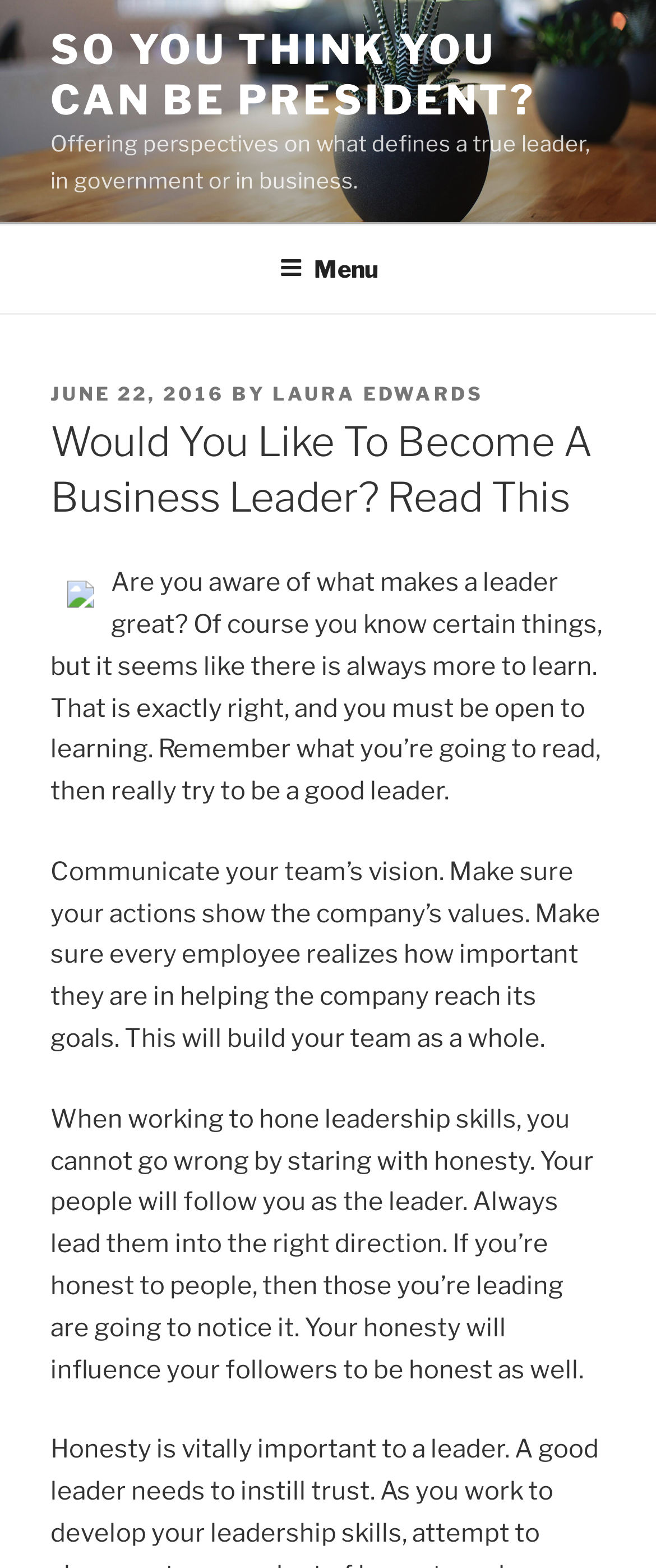Generate a comprehensive description of the contents of the webpage.

This webpage appears to be a blog post or article discussing leadership and what makes a great leader. The title of the page is "Would You Like To Become A Business Leader? Read This – So You Think You Can Be President?" and is displayed prominently at the top of the page. Below the title is a link to "SO YOU THINK YOU CAN BE PRESIDENT?" which is positioned near the top left of the page.

To the right of the title is a brief description of the article, which reads "Offering perspectives on what defines a true leader, in government or in business." This text is situated near the top of the page, slightly below the title.

A top menu navigation bar is located near the top of the page, spanning the full width of the screen. Within this menu, there is a button labeled "Menu" which, when expanded, reveals a dropdown menu.

Below the navigation bar, the article content begins. The post is dated "JUNE 22, 2016" and is attributed to author "LAURA EDWARDS". The main heading of the article, "Would You Like To Become A Business Leader? Read This", is displayed prominently.

The article itself is divided into several paragraphs of text, which discuss various aspects of leadership, such as the importance of communication, honesty, and leading by example. There is also a small image located near the top of the article, although its content is not specified.

In total, there are three paragraphs of text in the article, each discussing a different aspect of leadership. The text is arranged in a clear and readable format, with ample spacing between paragraphs.